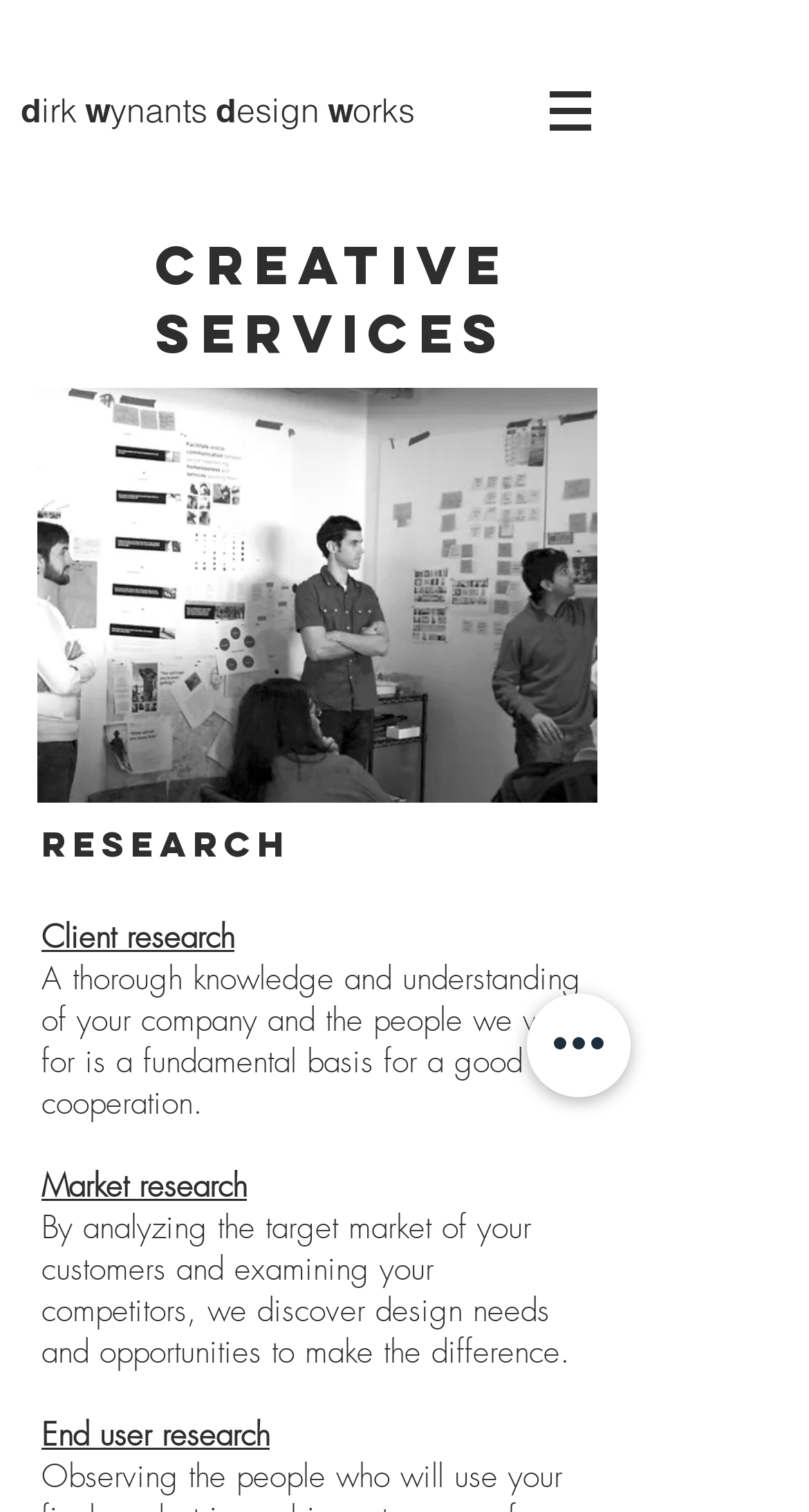What is the benefit of market research?
Please answer the question with a single word or phrase, referencing the image.

To discover design needs and opportunities